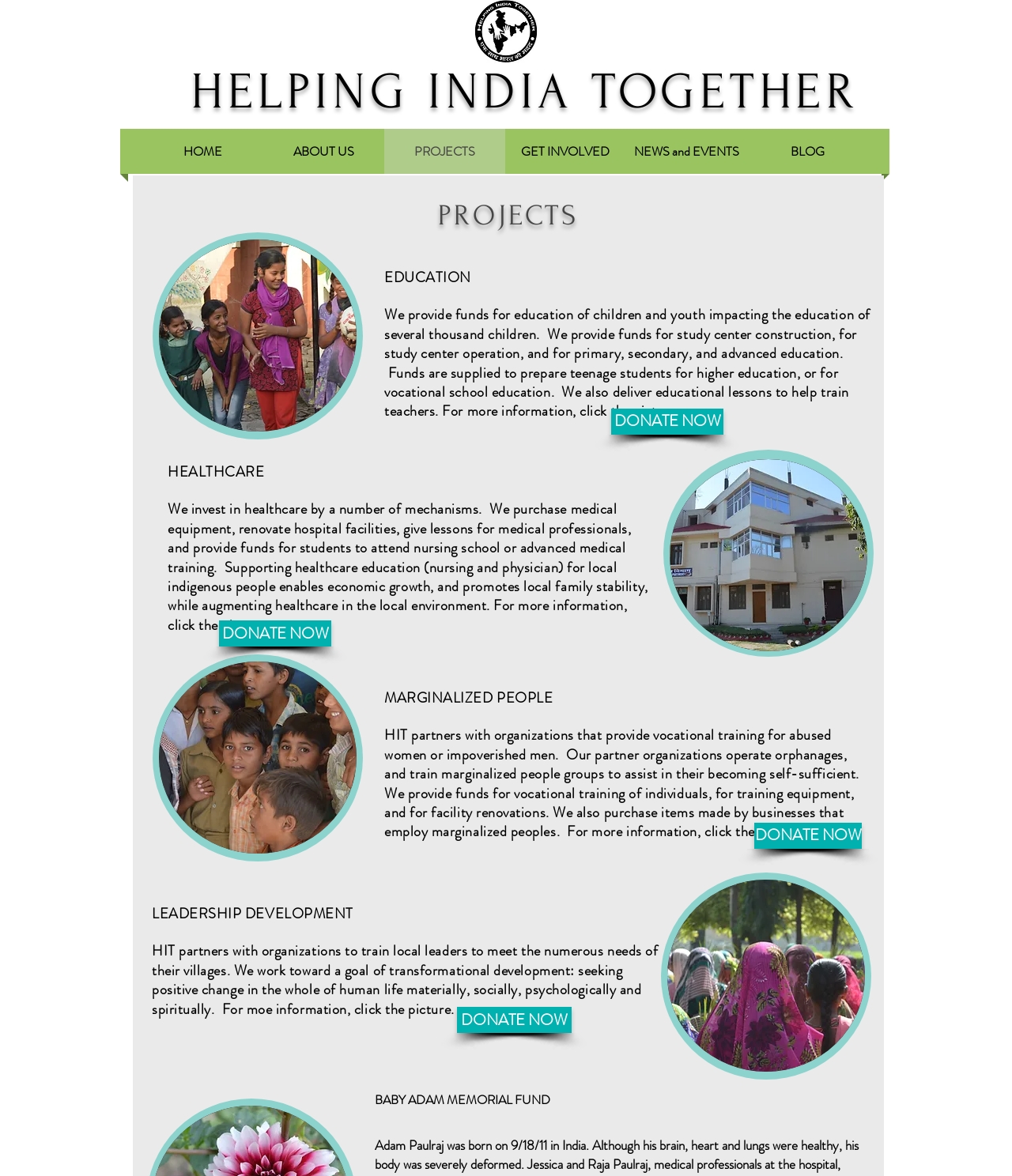Create an elaborate caption for the webpage.

The webpage is about the organization "Helping India Together" and its various projects. At the top, there is a large heading "HELPING INDIA TOGETHER" with a link to the same. Below this, there is a navigation menu with links to different sections of the website, including "HOME", "ABOUT US", "PROJECTS", "GET INVOLVED", "NEWS and EVENTS", and "BLOG".

The main content of the page is divided into four sections, each describing a different project. The first section is about "EDUCATION" and has a heading "PROJECTS" above it. There is an image on the left side, and a paragraph of text on the right side, describing the organization's efforts to provide funds for education of children and youth. There is also a "DONATE NOW" button below the text.

The second section is about "HEALTHCARE" and has a heading on the left side, with a paragraph of text below it, describing the organization's efforts to invest in healthcare. There is also an image on the right side, and a "DONATE NOW" button below the text.

The third section is about "MARGINALIZED PEOPLE" and has a heading on the left side, with a paragraph of text below it, describing the organization's efforts to provide vocational training for abused women or impoverished men. There is also an image on the right side, and a "DONATE NOW" button below the text.

The fourth section is about "LEADERSHIP DEVELOPMENT" and has a heading on the left side, with a paragraph of text below it, describing the organization's efforts to train local leaders. There is also an image on the right side, and a "DONATE NOW" button below the text.

There are also three more "DONATE NOW" buttons scattered throughout the page, and a section at the bottom about the "BABY ADAM MEMORIAL FUND".